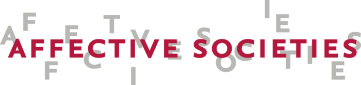Provide a thorough description of the image, including all visible elements.

The image features the striking text "AFFECTIVE SOCIETIES," prominently displayed in bold red letters against a backdrop of softly faded grey letters. This visual design emphasizes the concept of emotional dynamics within societies, reflecting a focus on how feelings and affect shape social interactions and community formations. The context relates to the Sonderforschungsbereich (Collaborative Research Center) 1171 at the Freie Universität Berlin, which explores themes associated with emotional communities, particularly in response to significant societal events, including public responses to crises like the far-right terrorist attack in Hanau. The image encapsulates a core theme of the research, highlighting the interplay between emotions and societal responses within the framework of academic discourse.